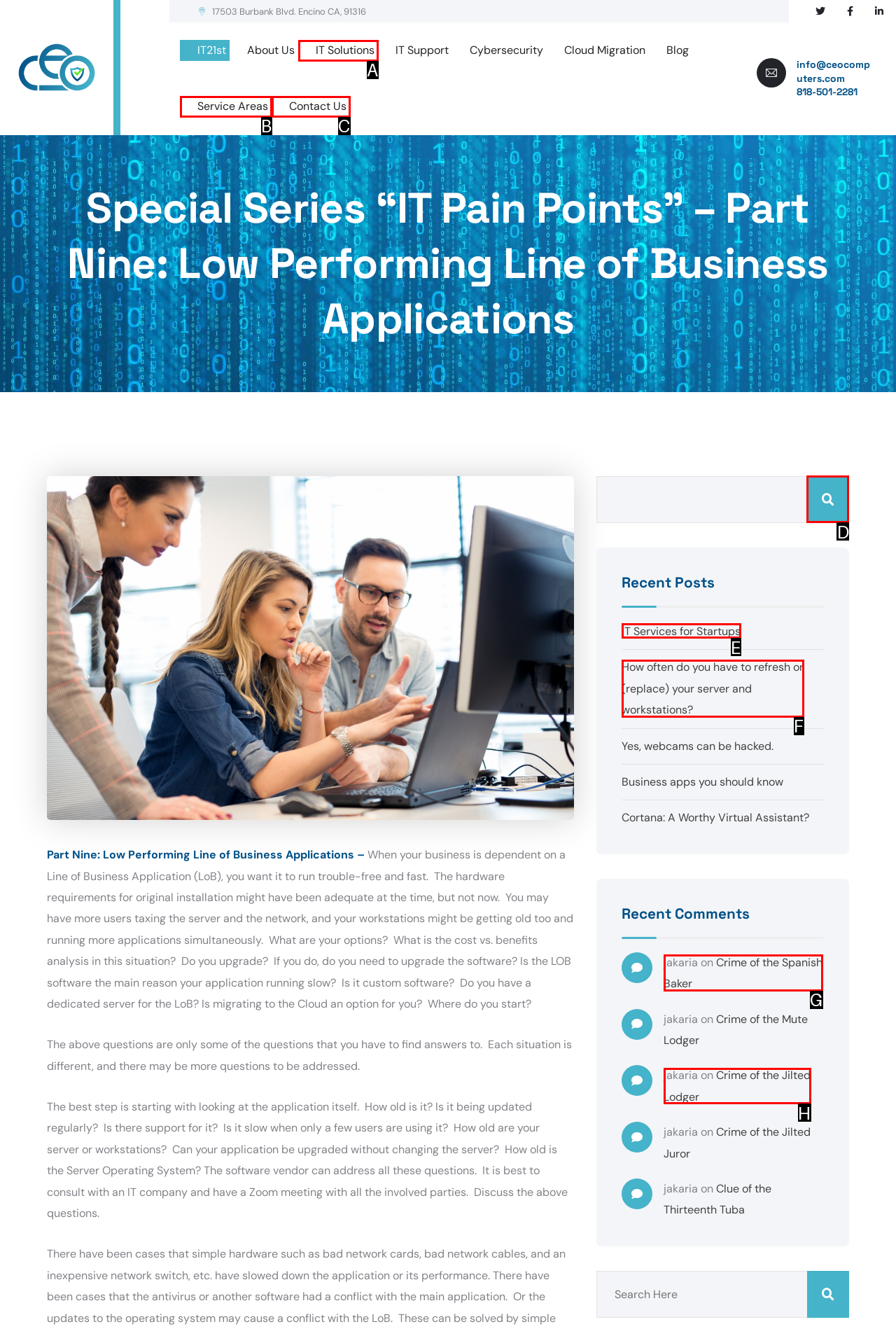Which option corresponds to the following element description: IT Services for Startups?
Please provide the letter of the correct choice.

E